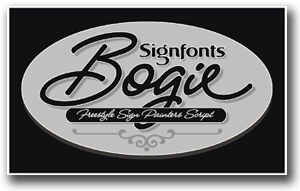Respond with a single word or phrase to the following question: What type of script is the font described as?

Freestyle Sign Painter's Script